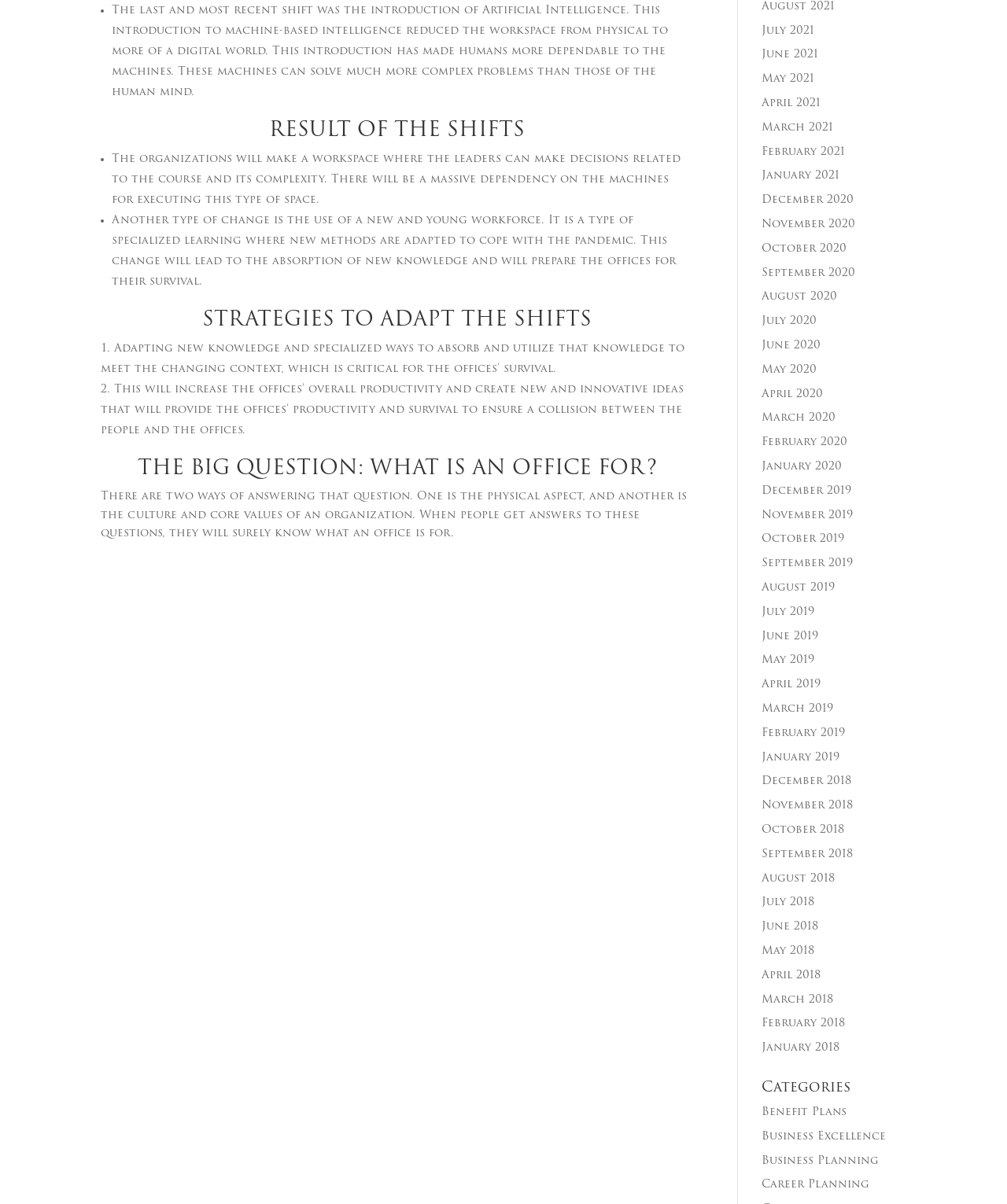Give a concise answer using only one word or phrase for this question:
What is the big question being asked?

What is an office for?